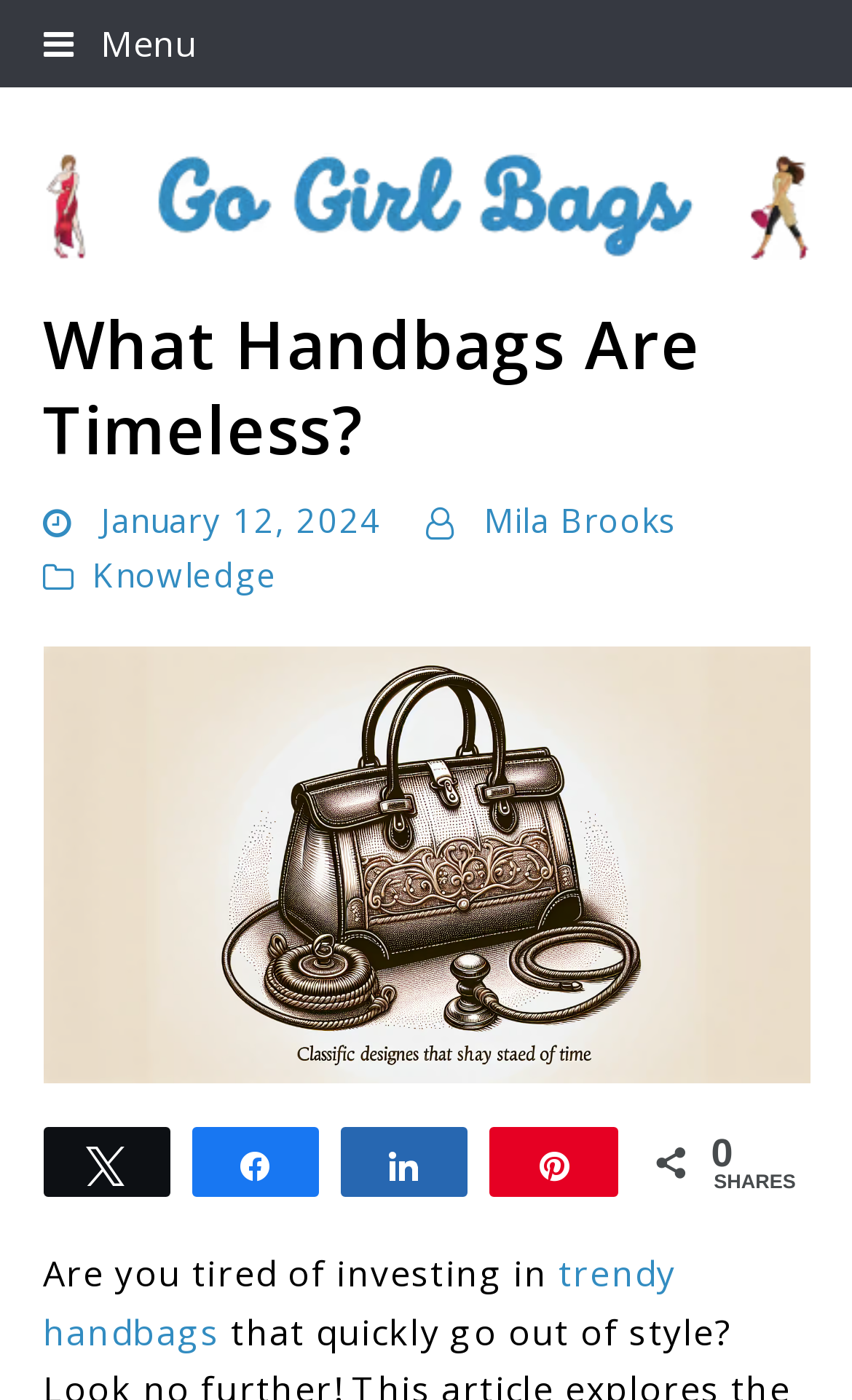Use a single word or phrase to respond to the question:
What is the topic of the article?

Timeless handbags